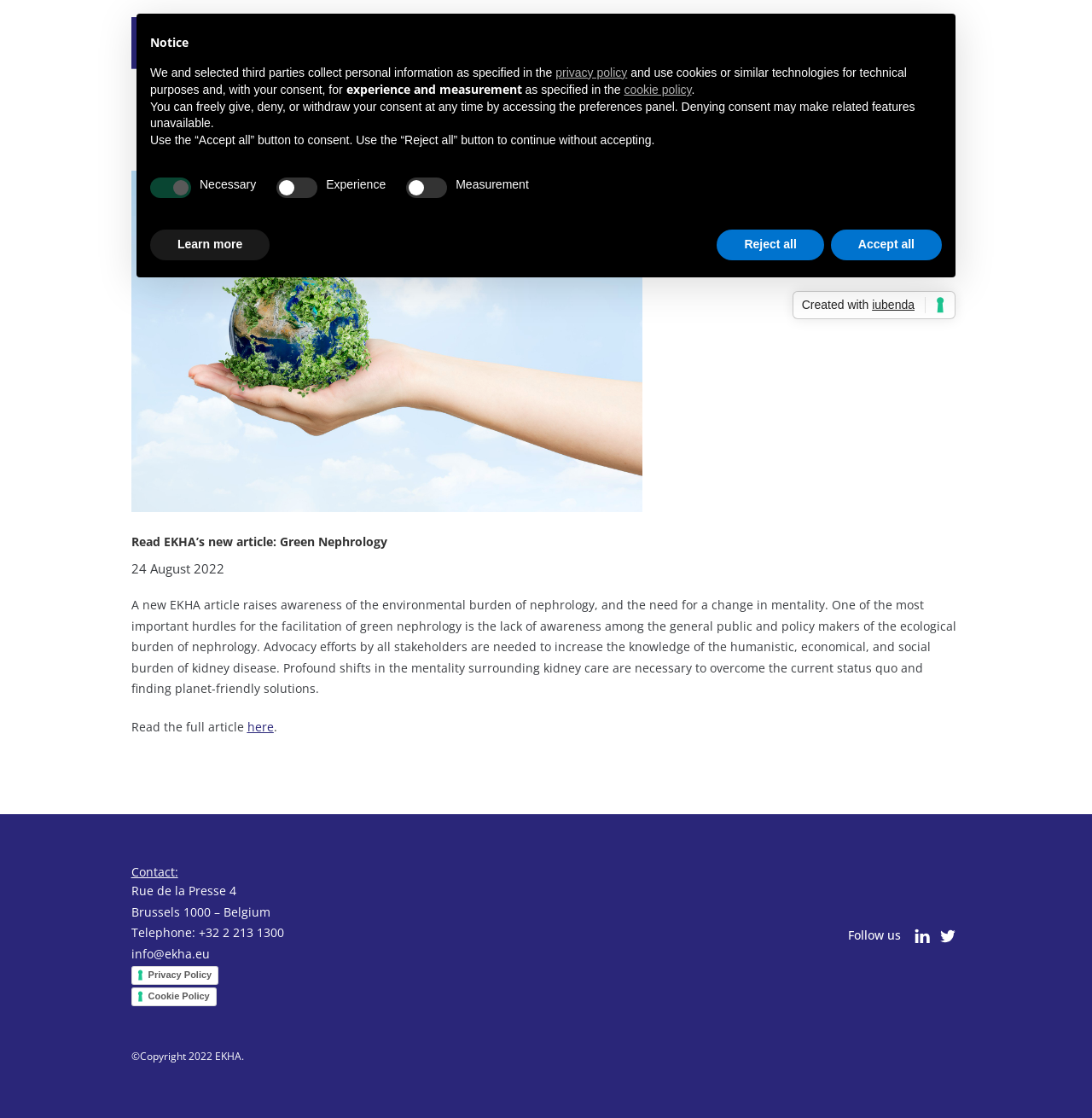Highlight the bounding box coordinates of the element that should be clicked to carry out the following instruction: "Click the Ekha link". The coordinates must be given as four float numbers ranging from 0 to 1, i.e., [left, top, right, bottom].

[0.12, 0.015, 0.304, 0.072]